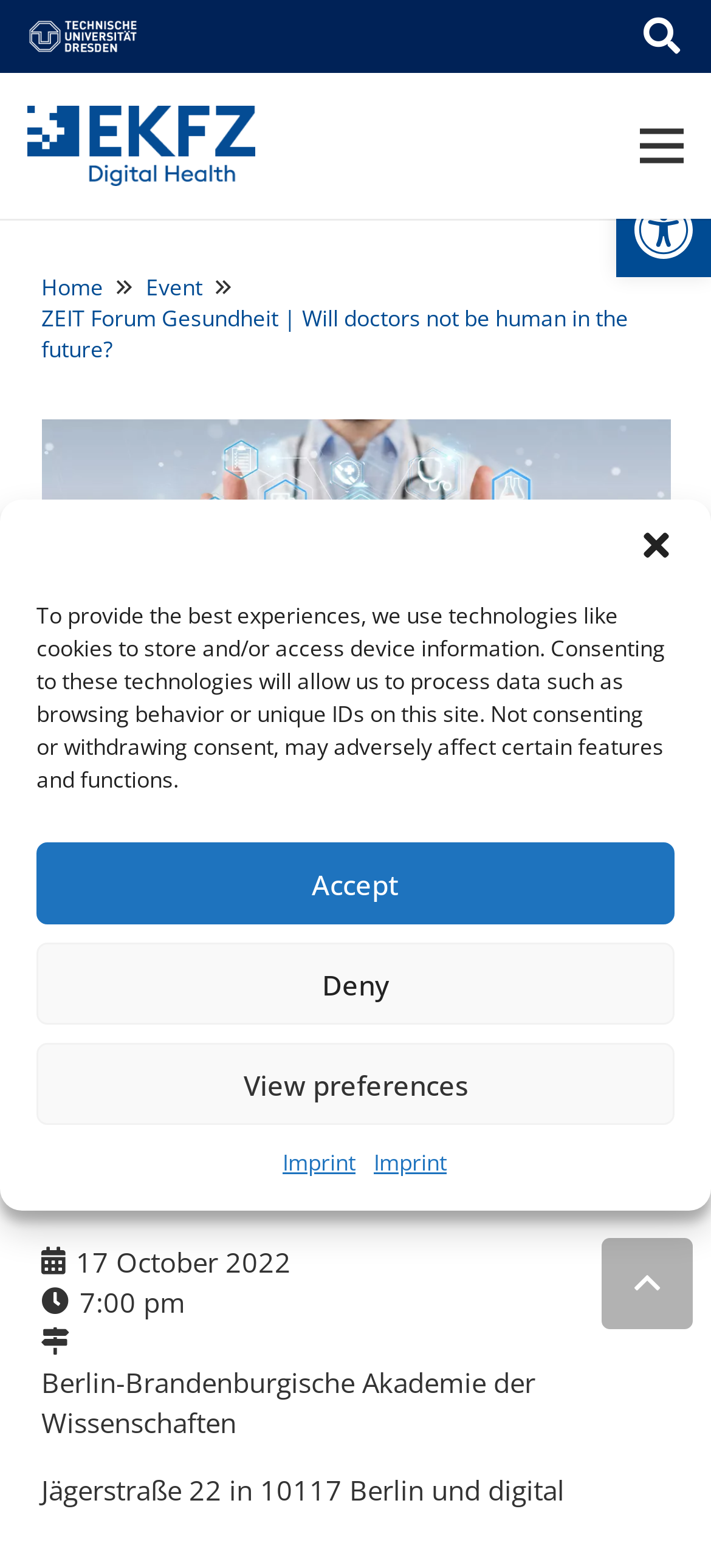Using the element description provided, determine the bounding box coordinates in the format (top-left x, top-left y, bottom-right x, bottom-right y). Ensure that all values are floating point numbers between 0 and 1. Element description: Open toolbar Accessibility Tools

[0.867, 0.116, 1.0, 0.177]